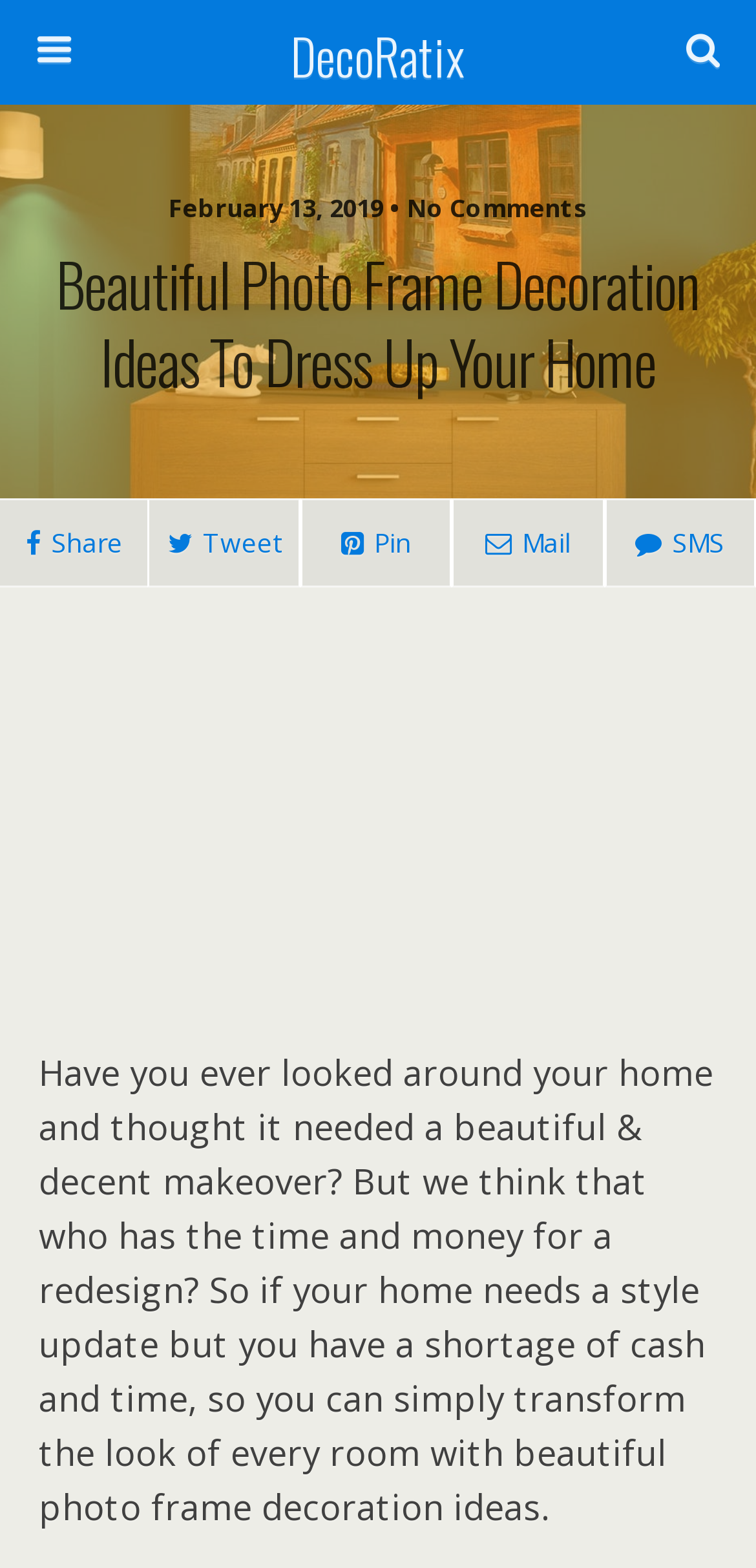Please reply to the following question with a single word or a short phrase:
What is the date of the article?

February 13, 2019